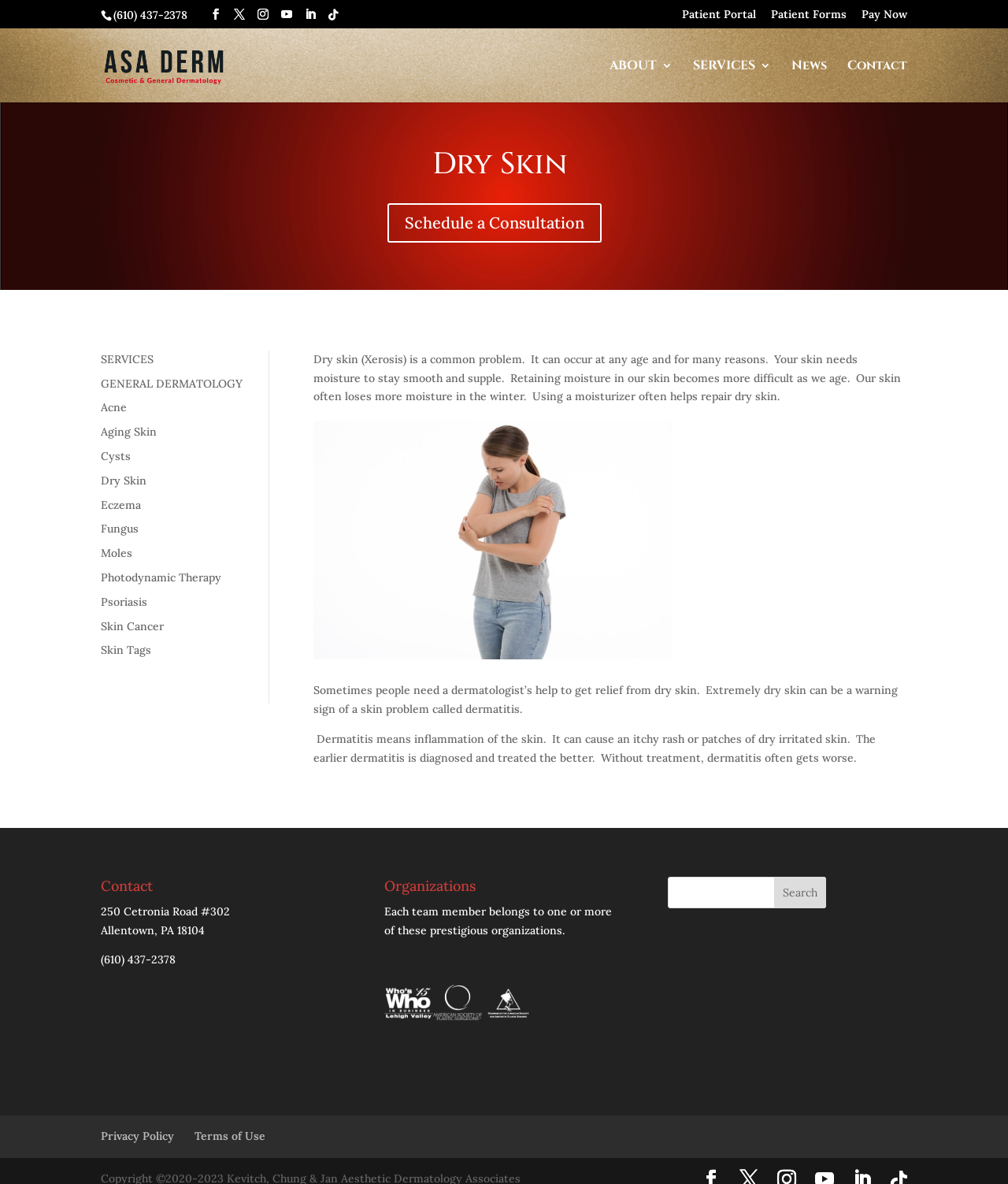Locate the bounding box coordinates of the element that should be clicked to execute the following instruction: "Click the Patient Portal link".

[0.677, 0.007, 0.75, 0.023]